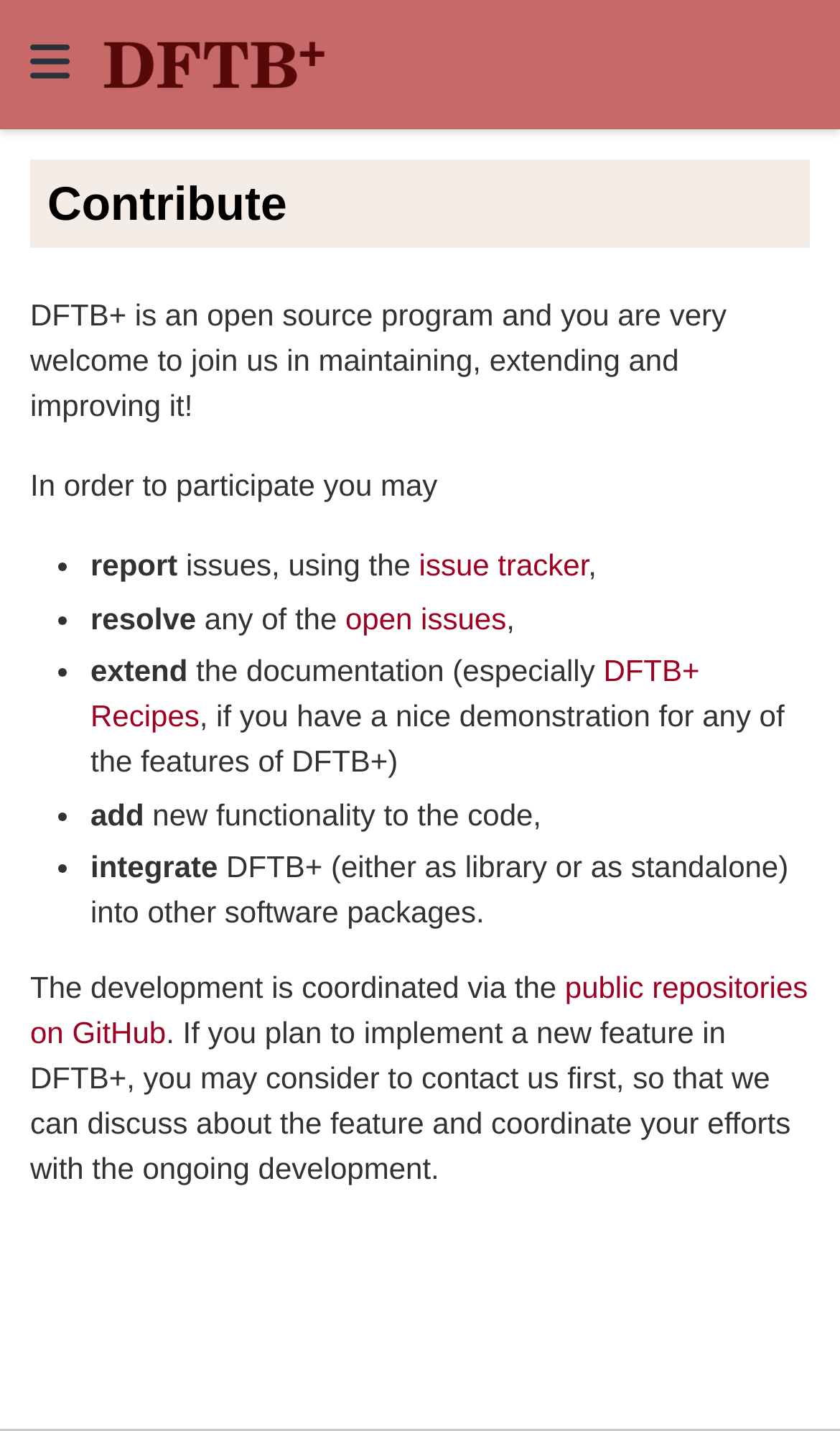Explain the webpage in detail.

The webpage is about contributing to DFTB+, an open-source program. At the top, there is a link to the DFTB+ home page, accompanied by a small image. Below this, there is a main section that takes up most of the page. 

In the main section, there is a heading that reads "Contribute" in a prominent position. Below the heading, there is a paragraph of text that explains the open-source nature of DFTB+ and invites users to participate in maintaining, extending, and improving the program.

Following this, there is a list of ways to contribute, marked by bullet points. The list includes reporting issues, resolving open issues, extending the documentation, adding new functionality to the code, and integrating DFTB+ into other software packages. Each list item has a brief description, and some include links to relevant resources, such as the issue tracker and the DFTB+ Recipes page.

At the bottom of the main section, there is a paragraph of text that explains how the development of DFTB+ is coordinated via public repositories on GitHub. It also advises users to contact the developers before implementing new features to ensure coordination with ongoing development efforts.